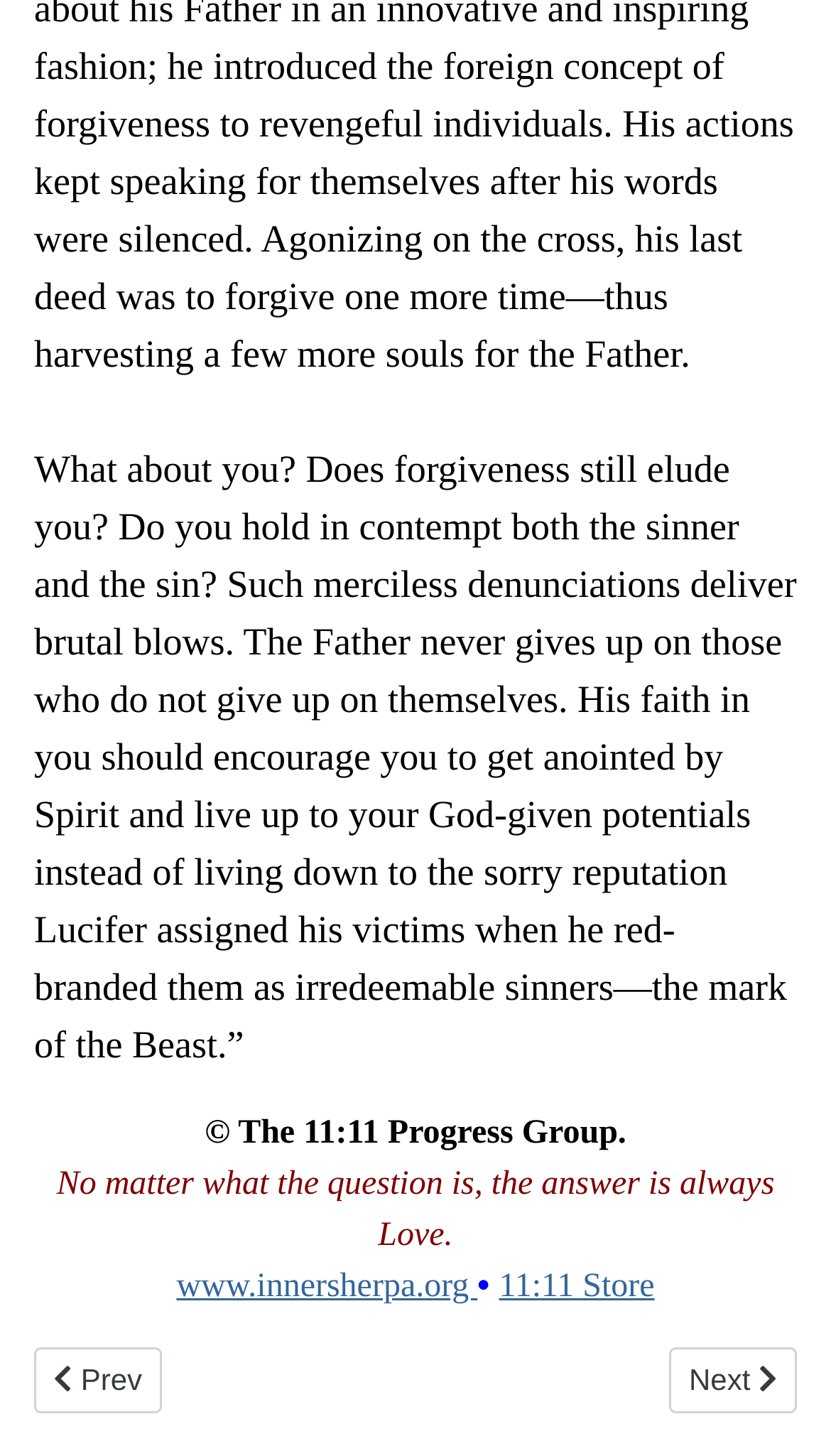Identify the bounding box coordinates for the UI element described as follows: Previous article: Your Salvation Prev. Use the format (top-left x, top-left y, bottom-right x, bottom-right y) and ensure all values are floating point numbers between 0 and 1.

[0.041, 0.926, 0.194, 0.971]